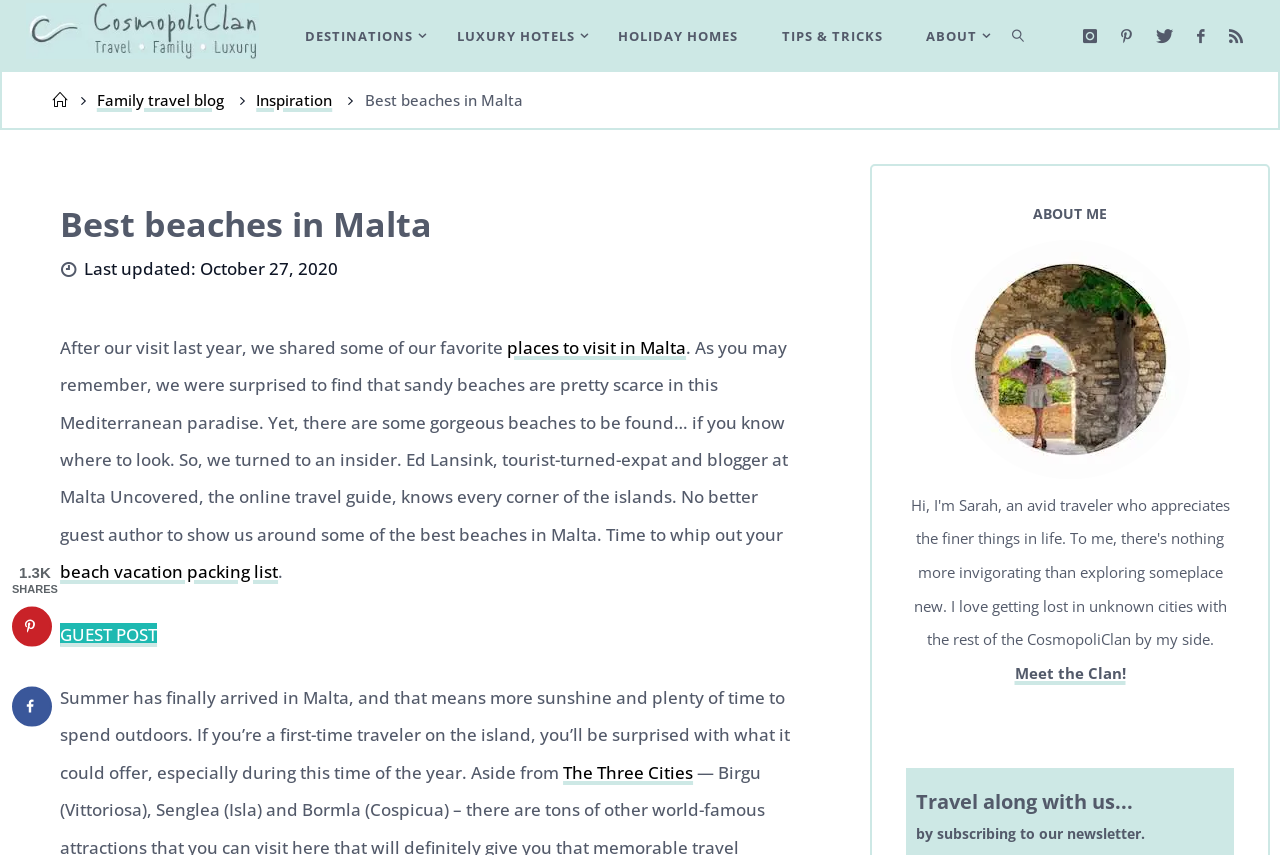Based on the provided description, "The Three Cities", find the bounding box of the corresponding UI element in the screenshot.

[0.44, 0.89, 0.541, 0.917]